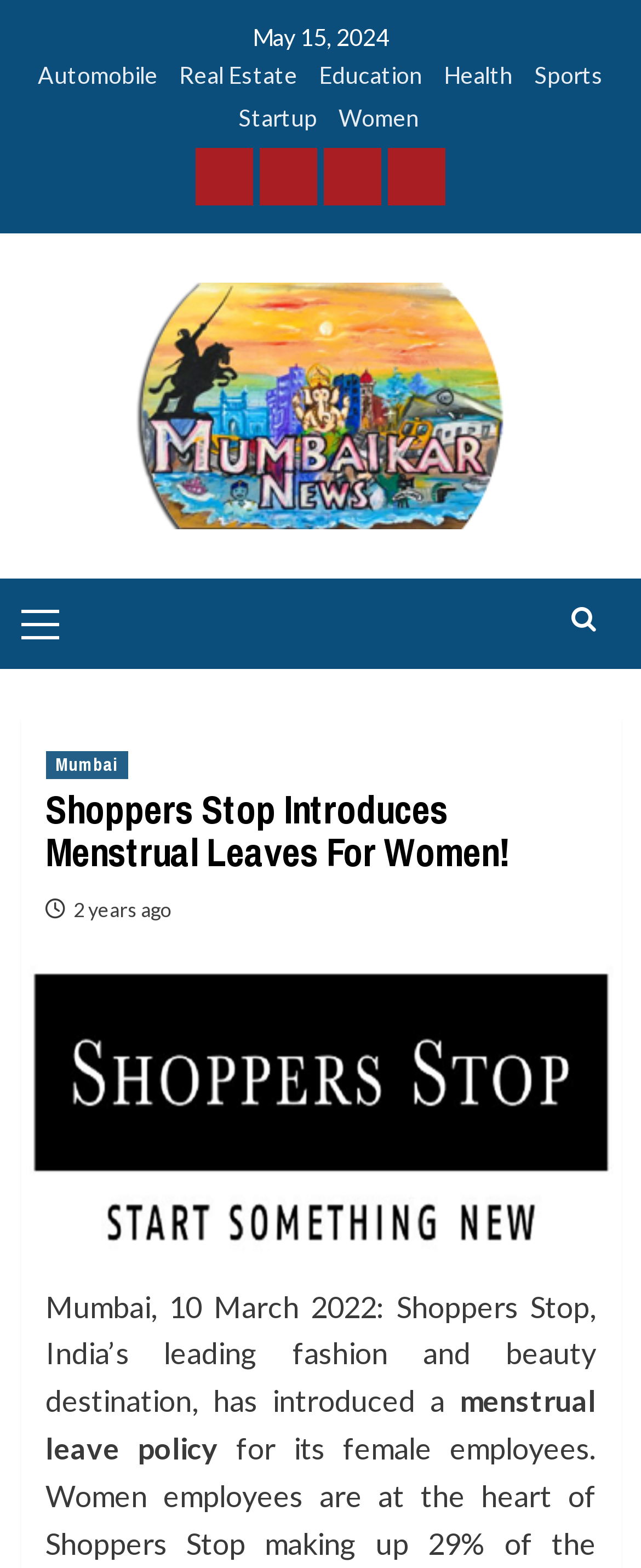When was the article published?
Answer with a single word or phrase by referring to the visual content.

2 years ago